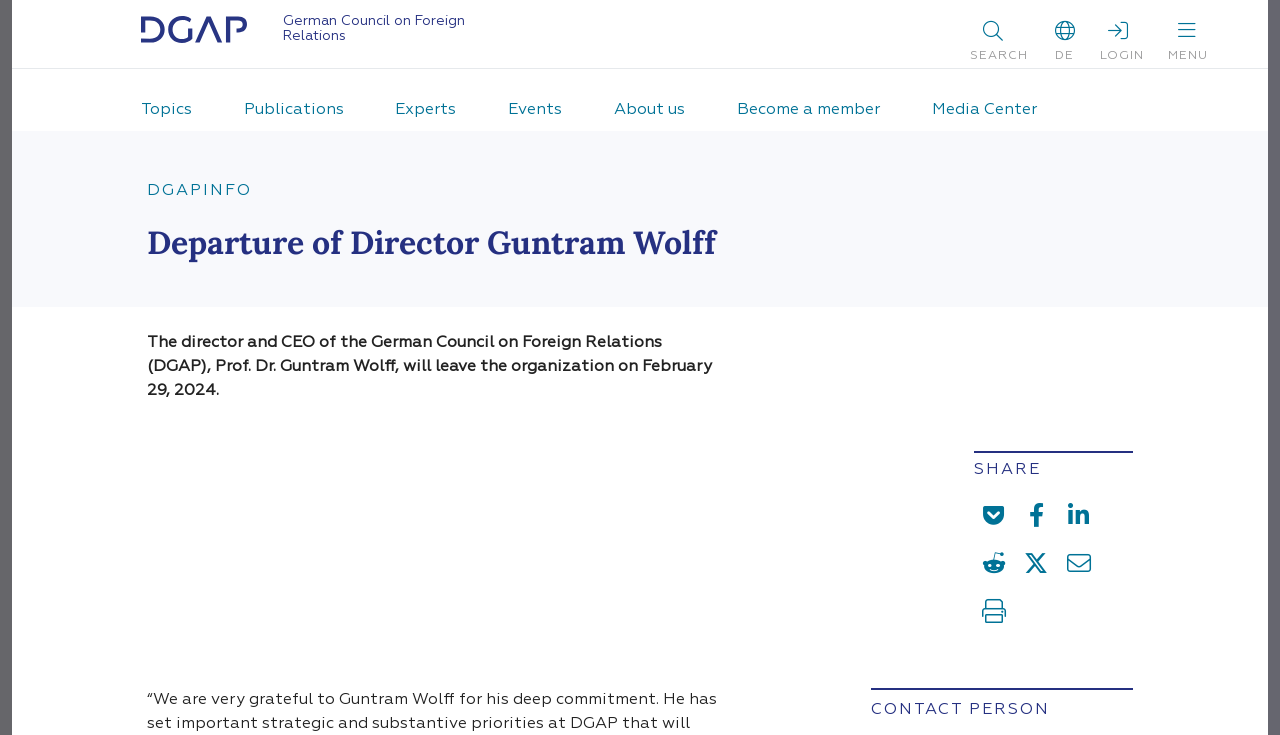Determine the bounding box coordinates for the region that must be clicked to execute the following instruction: "Open menu".

[0.903, 0.014, 0.953, 0.114]